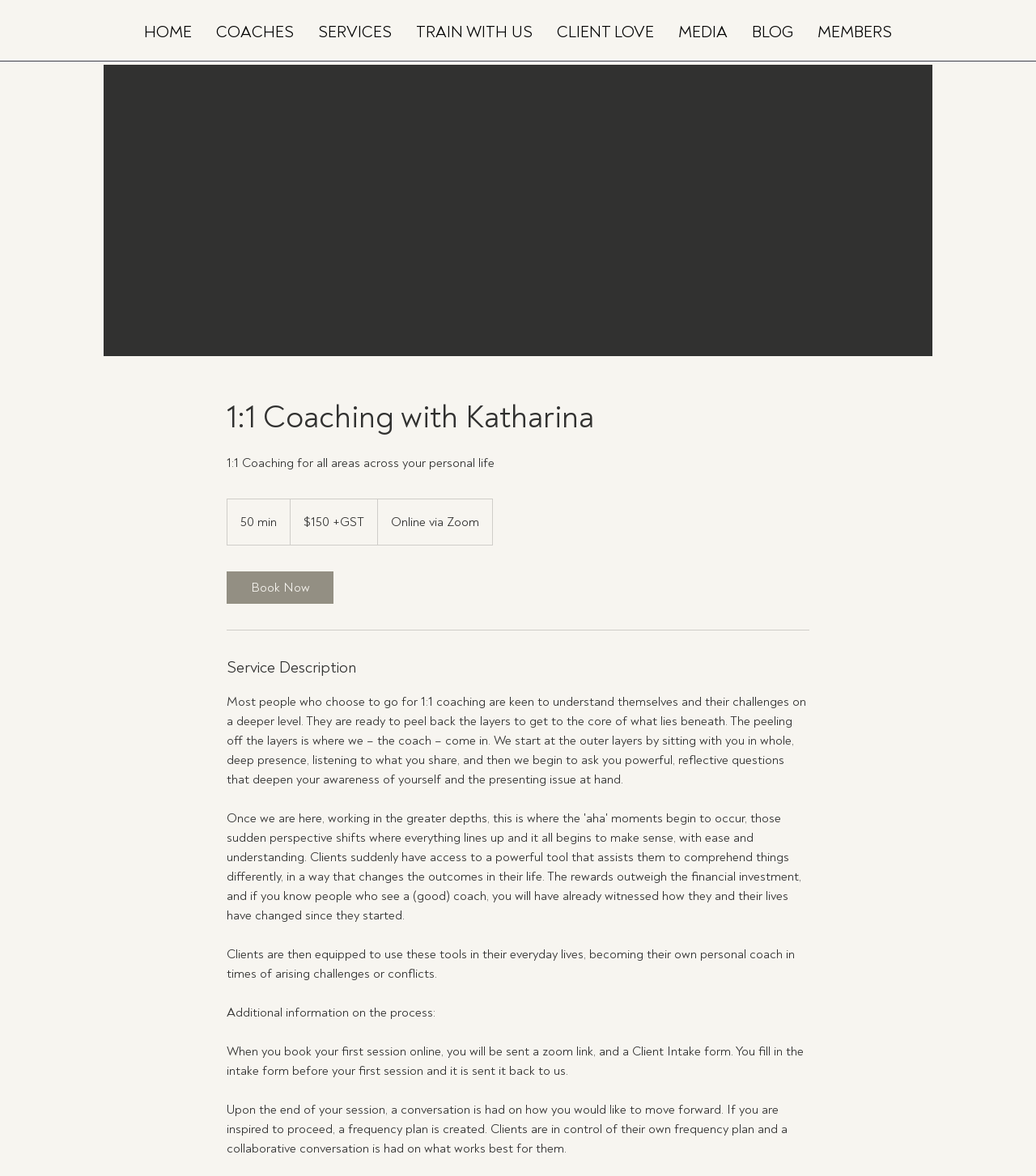What is the price of a coaching session?
Could you answer the question in a detailed manner, providing as much information as possible?

The price of a coaching session can be found in the section describing the coaching service, where it says '$150 +GST'.